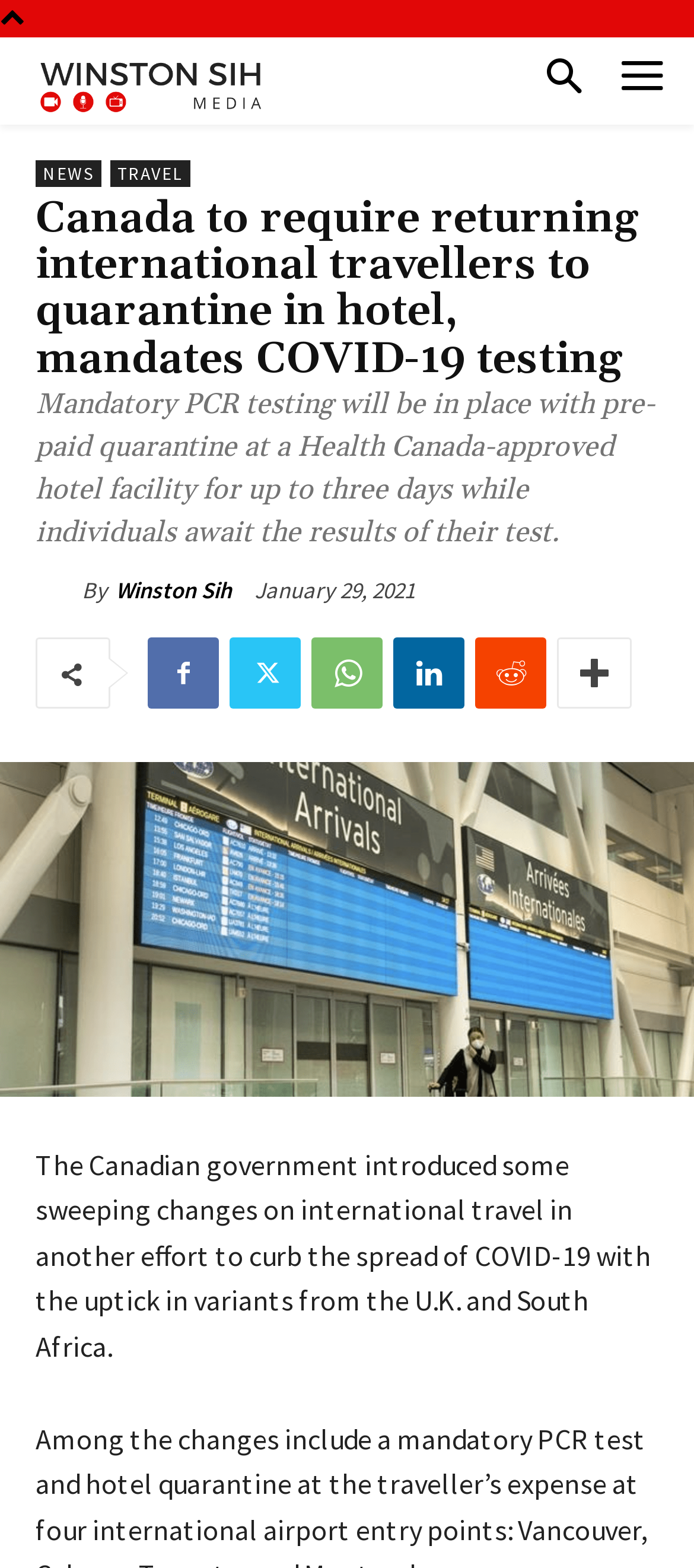Respond to the following query with just one word or a short phrase: 
What is the purpose of the hotel quarantine?

To await test results